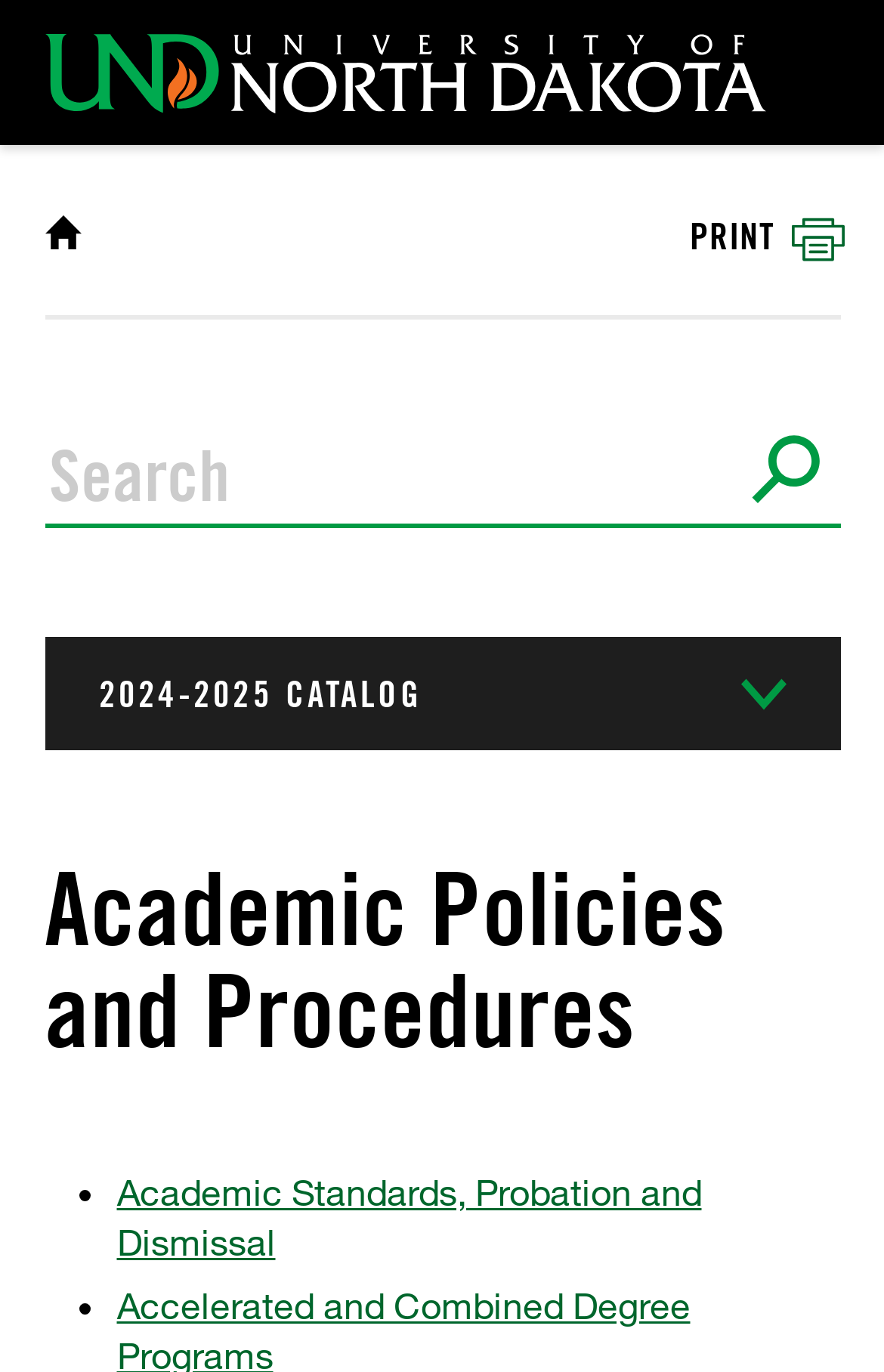Determine the main heading text of the webpage.

Academic Policies and Procedures